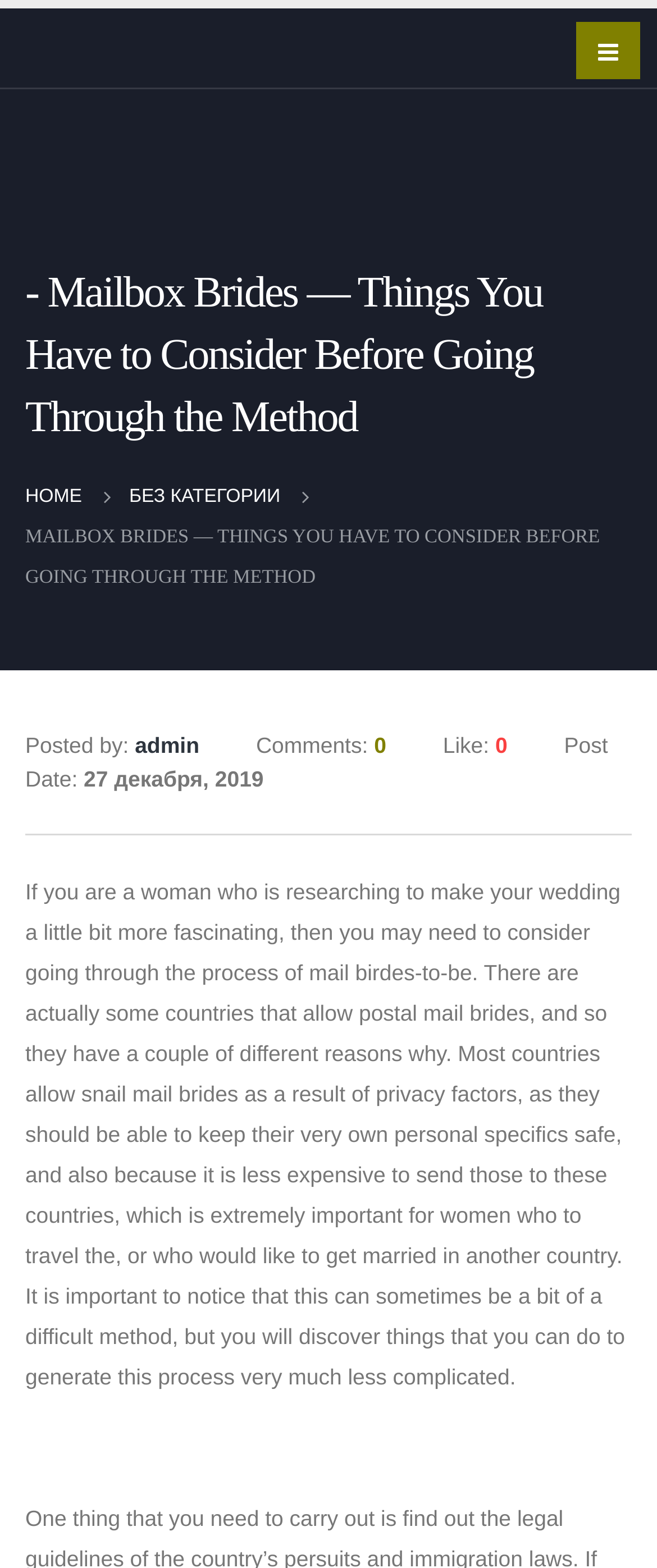From the given element description: "Home", find the bounding box for the UI element. Provide the coordinates as four float numbers between 0 and 1, in the order [left, top, right, bottom].

[0.038, 0.304, 0.125, 0.33]